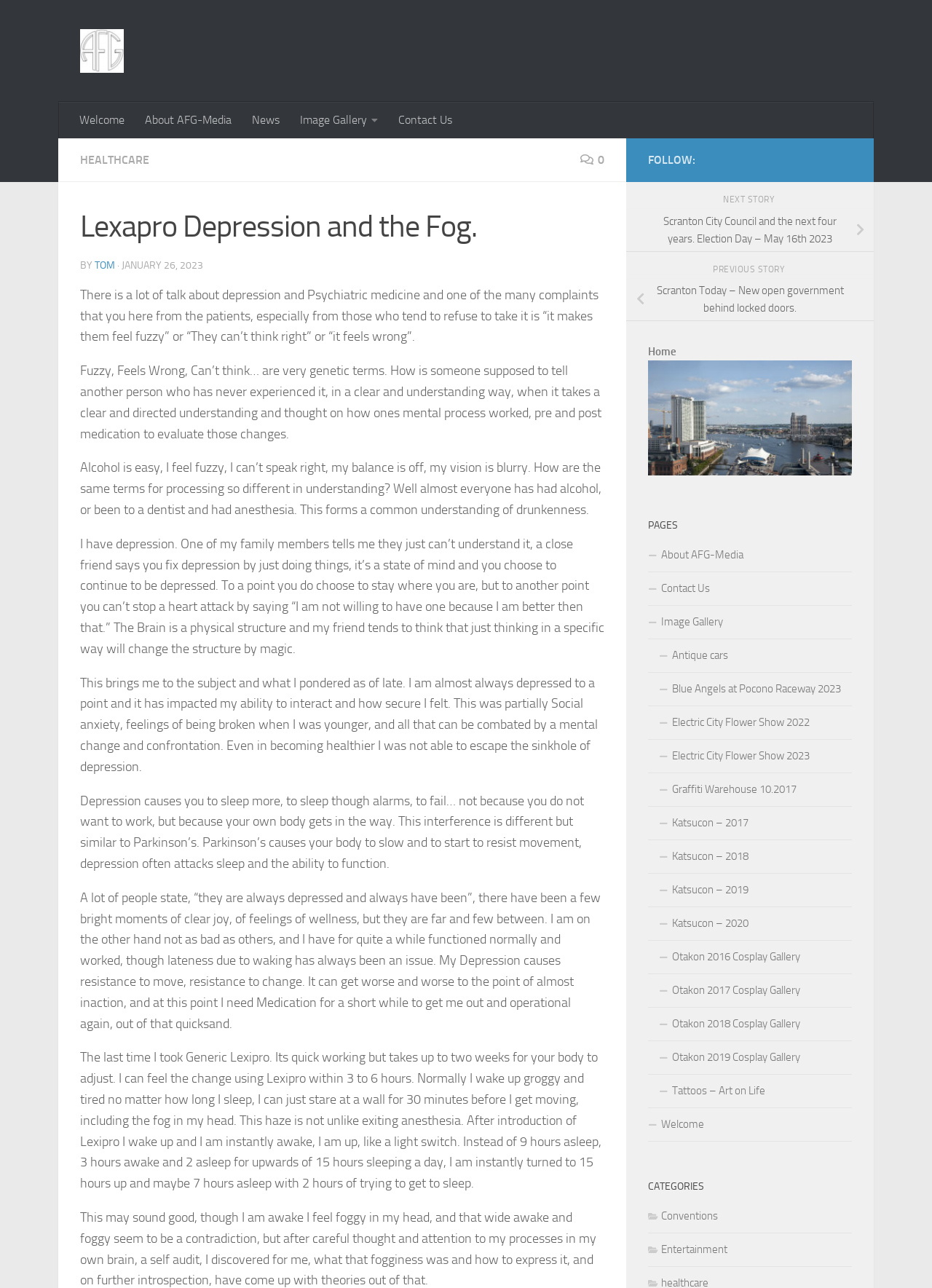Please identify the bounding box coordinates of the clickable region that I should interact with to perform the following instruction: "Click on the 'AFG Media' link". The coordinates should be expressed as four float numbers between 0 and 1, i.e., [left, top, right, bottom].

[0.086, 0.023, 0.133, 0.057]